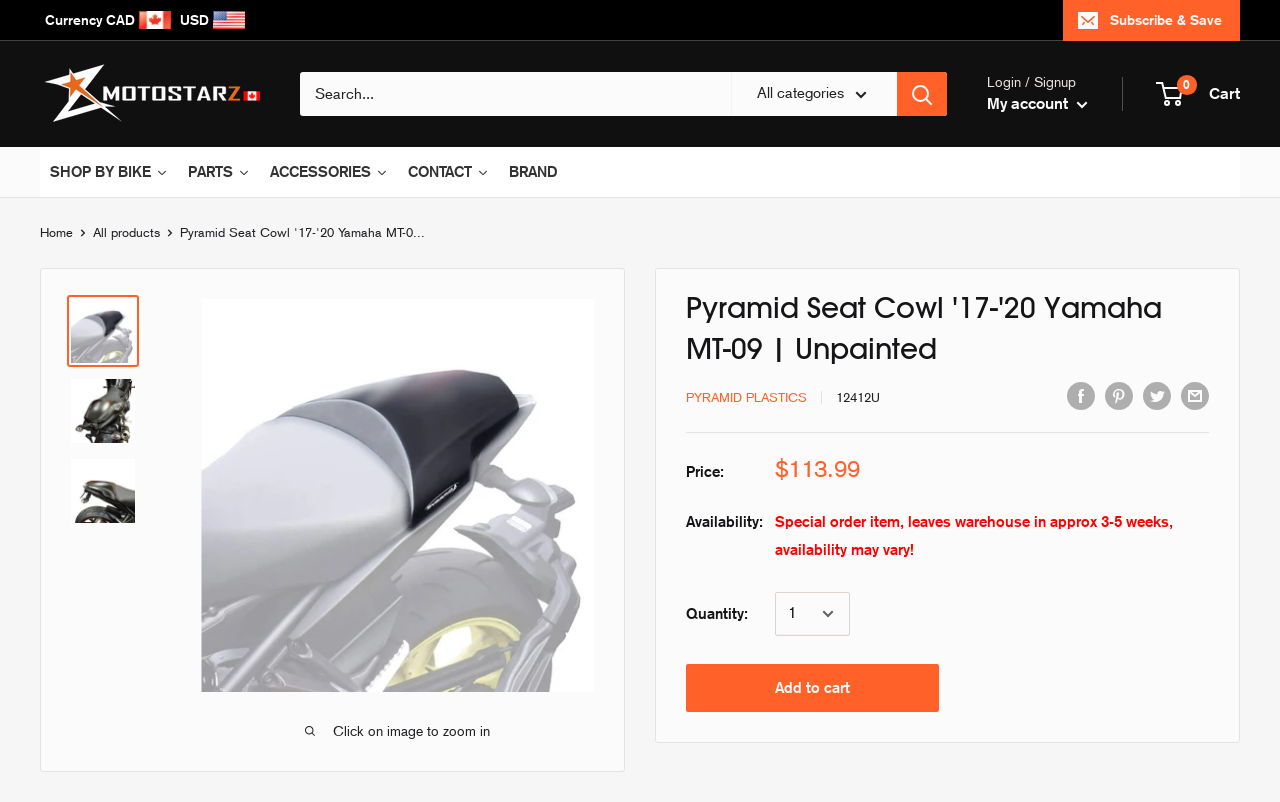Using the information from the screenshot, answer the following question thoroughly:
What is the availability of the Pyramid Seat Cowl?

The availability of the Pyramid Seat Cowl can be found in the product details section, where it is listed as 'Special order item, leaves warehouse in approx 3-5 weeks, availability may vary!' in the 'Availability:' row of the table.